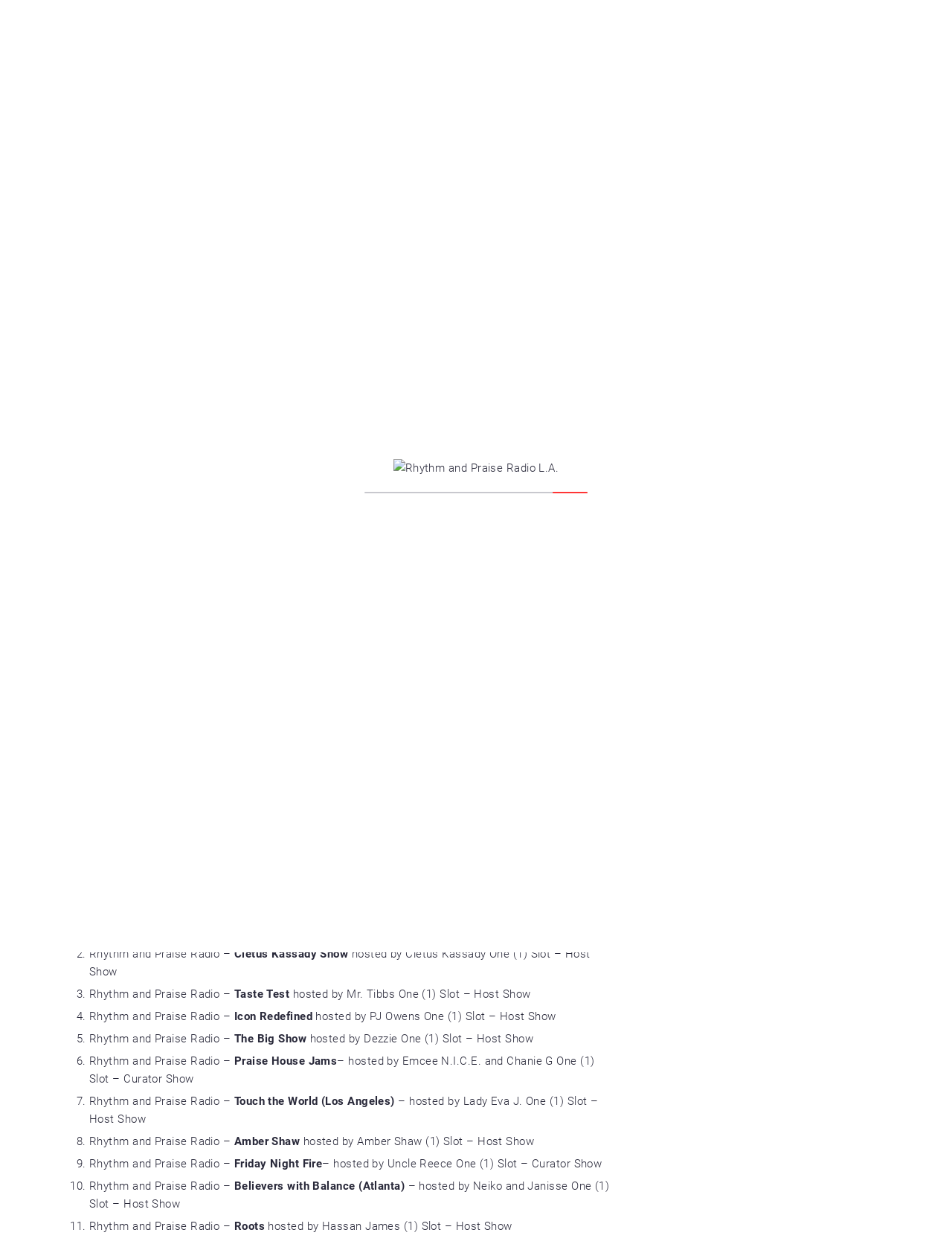Could you highlight the region that needs to be clicked to execute the instruction: "Click the 'Rhythm and Praise Radio L.A.' image"?

[0.043, 0.015, 0.324, 0.062]